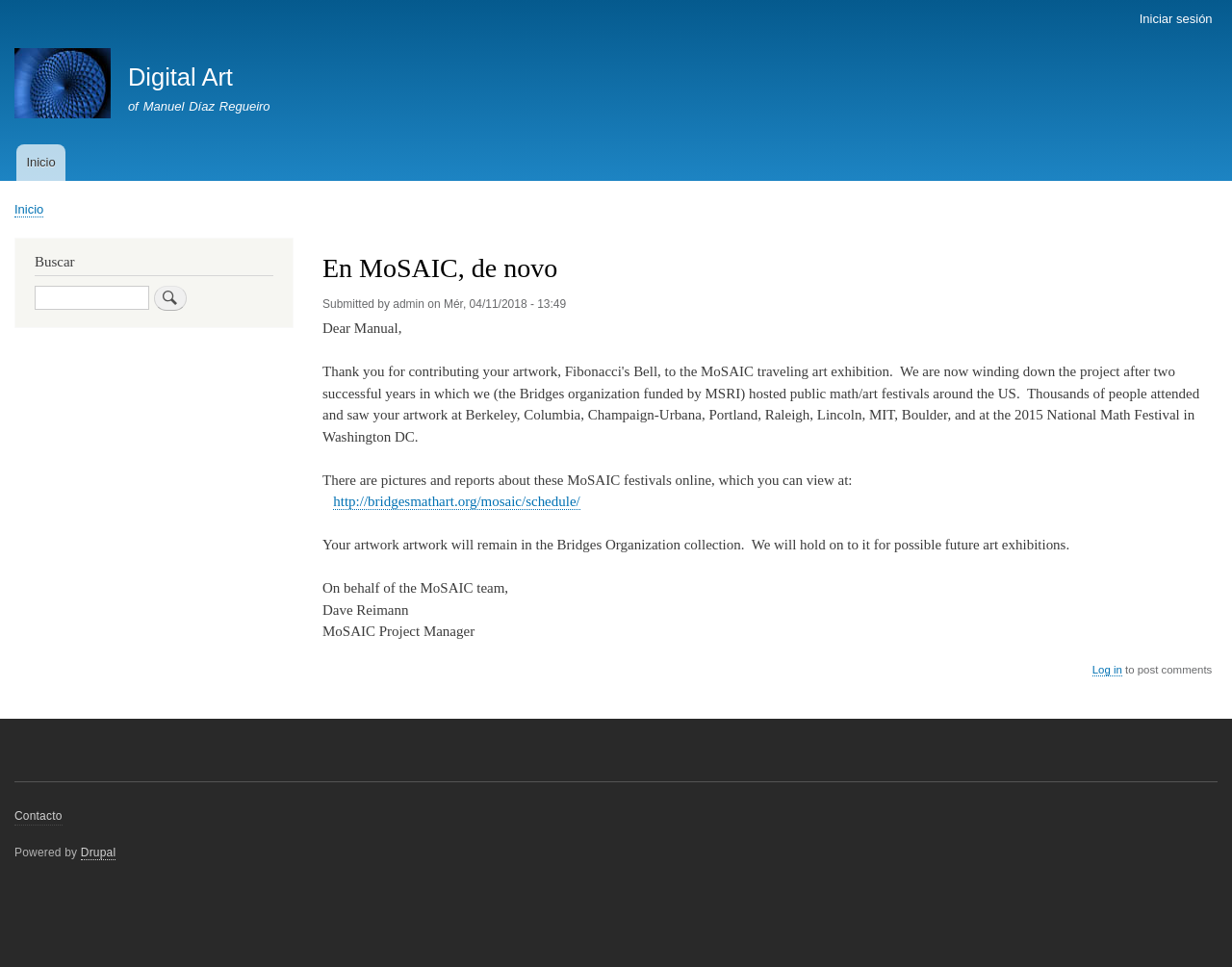Identify the bounding box coordinates for the UI element described by the following text: "Iniciar sesión". Provide the coordinates as four float numbers between 0 and 1, in the format [left, top, right, bottom].

[0.917, 0.0, 0.992, 0.04]